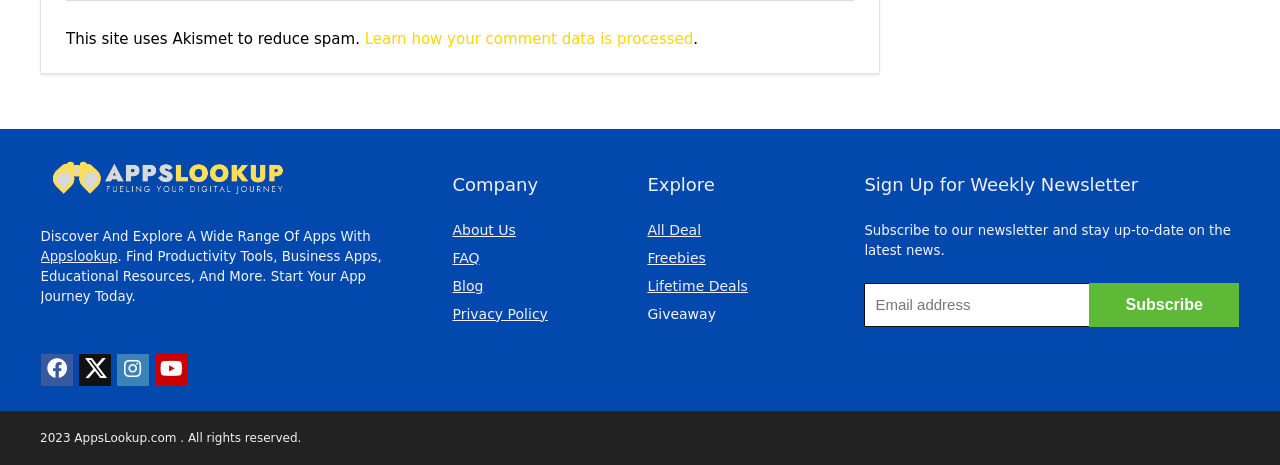What is the name of this website?
Carefully examine the image and provide a detailed answer to the question.

The name of the website can be found in the image element with the bounding box coordinates [0.032, 0.331, 0.231, 0.44], which contains the text 'AppsLookup.com'.